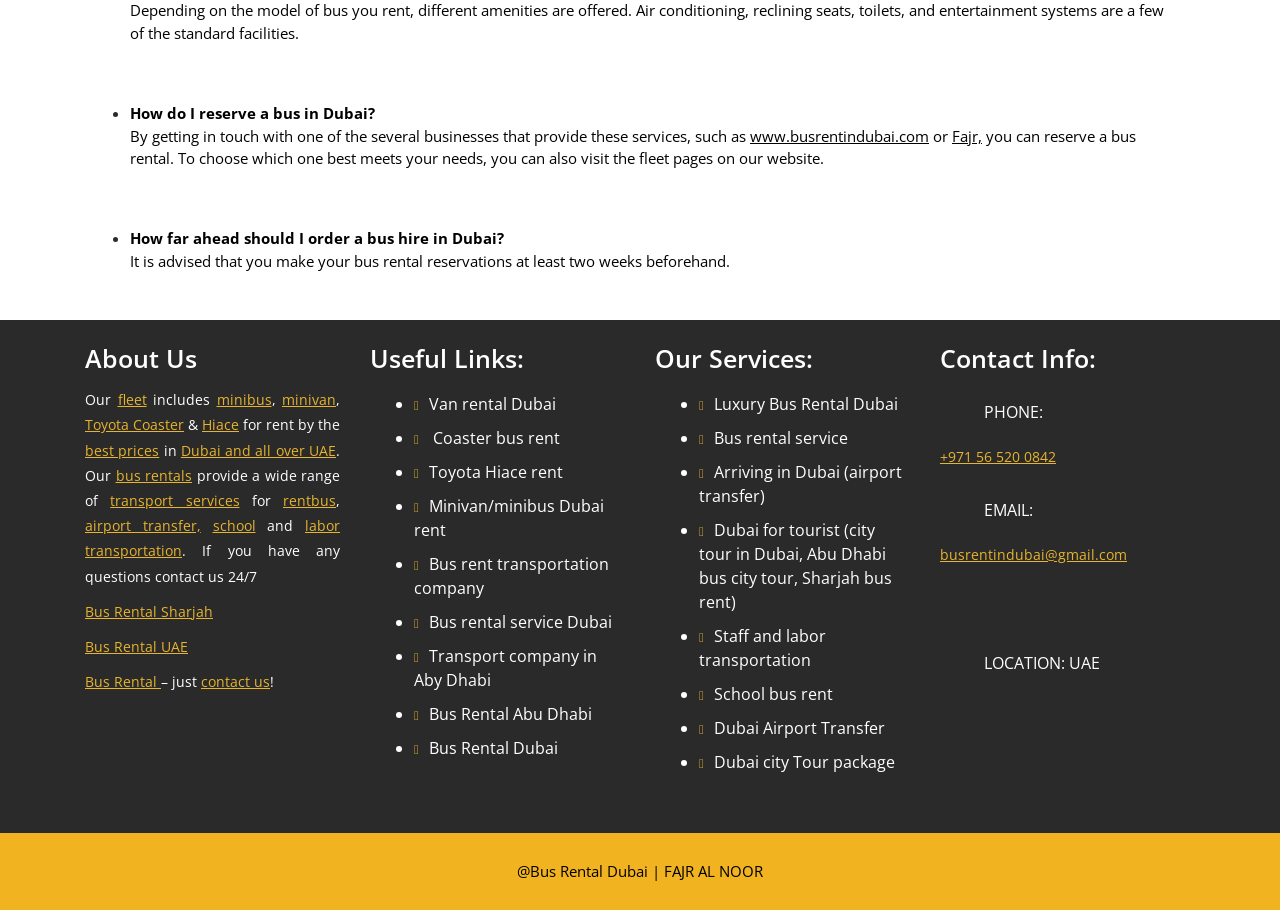Please indicate the bounding box coordinates for the clickable area to complete the following task: "Visit 'www.busrentindubai.com'". The coordinates should be specified as four float numbers between 0 and 1, i.e., [left, top, right, bottom].

[0.586, 0.138, 0.726, 0.16]